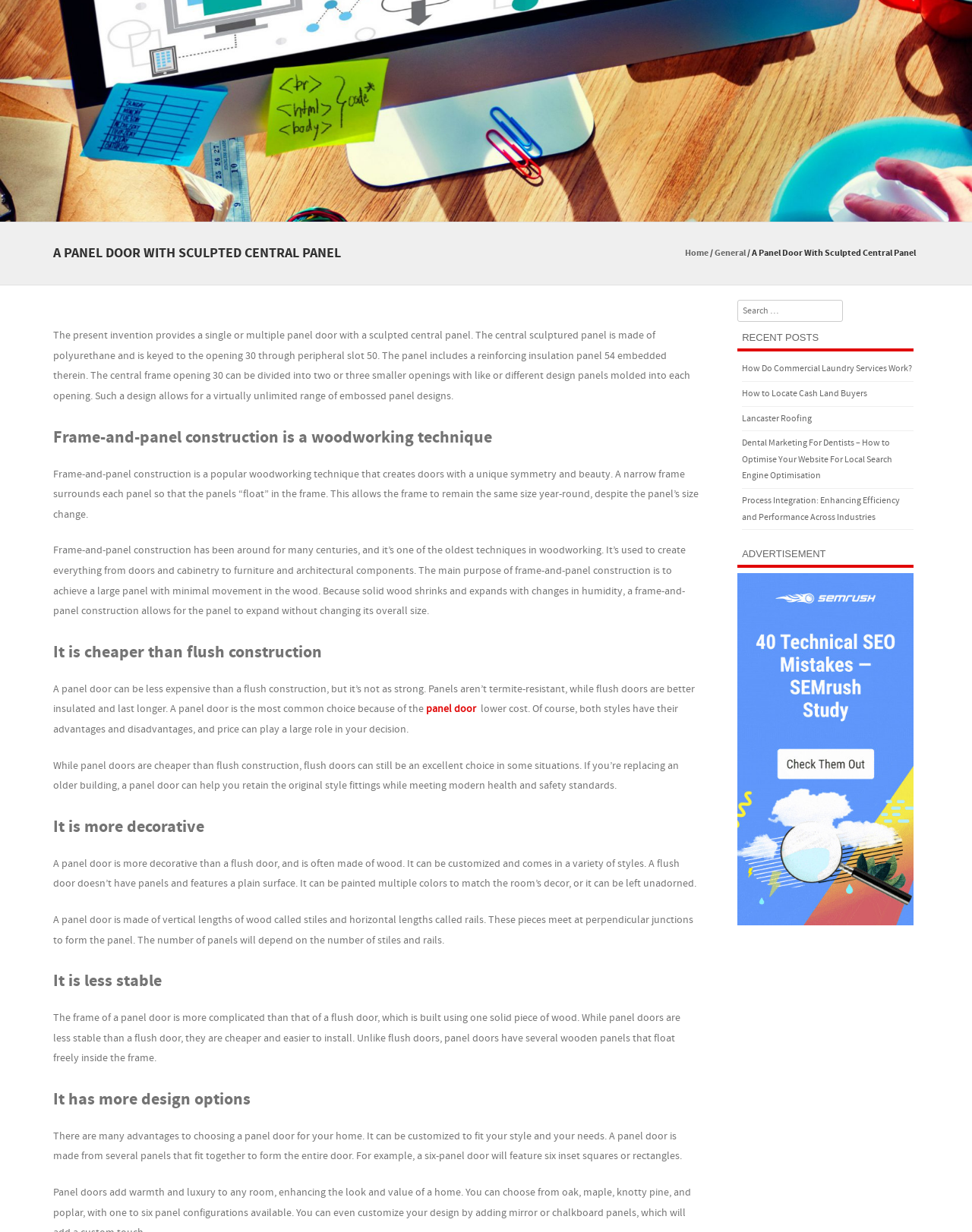Provide the bounding box coordinates for the UI element that is described by this text: "General". The coordinates should be in the form of four float numbers between 0 and 1: [left, top, right, bottom].

[0.735, 0.2, 0.767, 0.211]